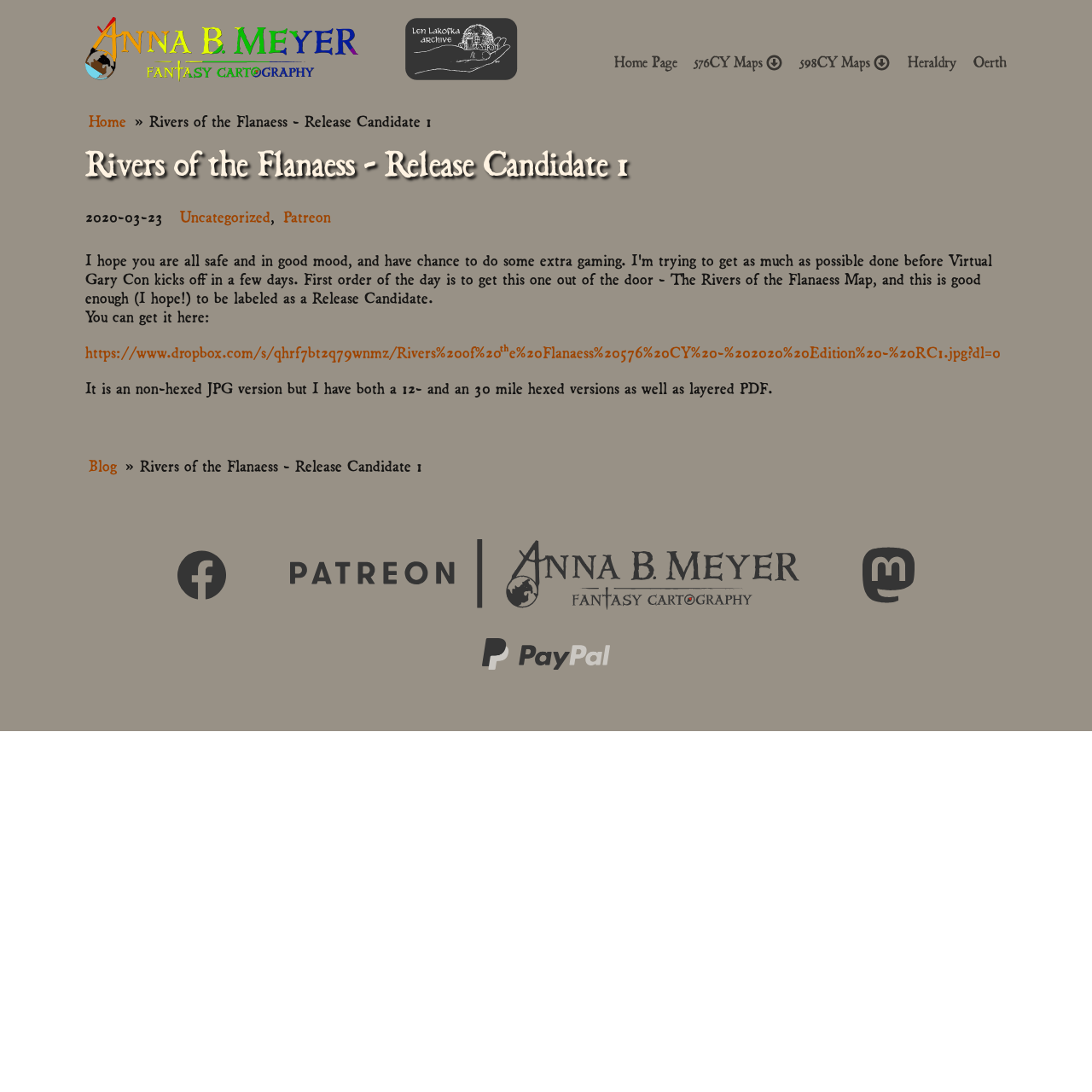Determine the bounding box coordinates of the clickable region to execute the instruction: "Click on Home Page". The coordinates should be four float numbers between 0 and 1, denoted as [left, top, right, bottom].

[0.547, 0.048, 0.62, 0.066]